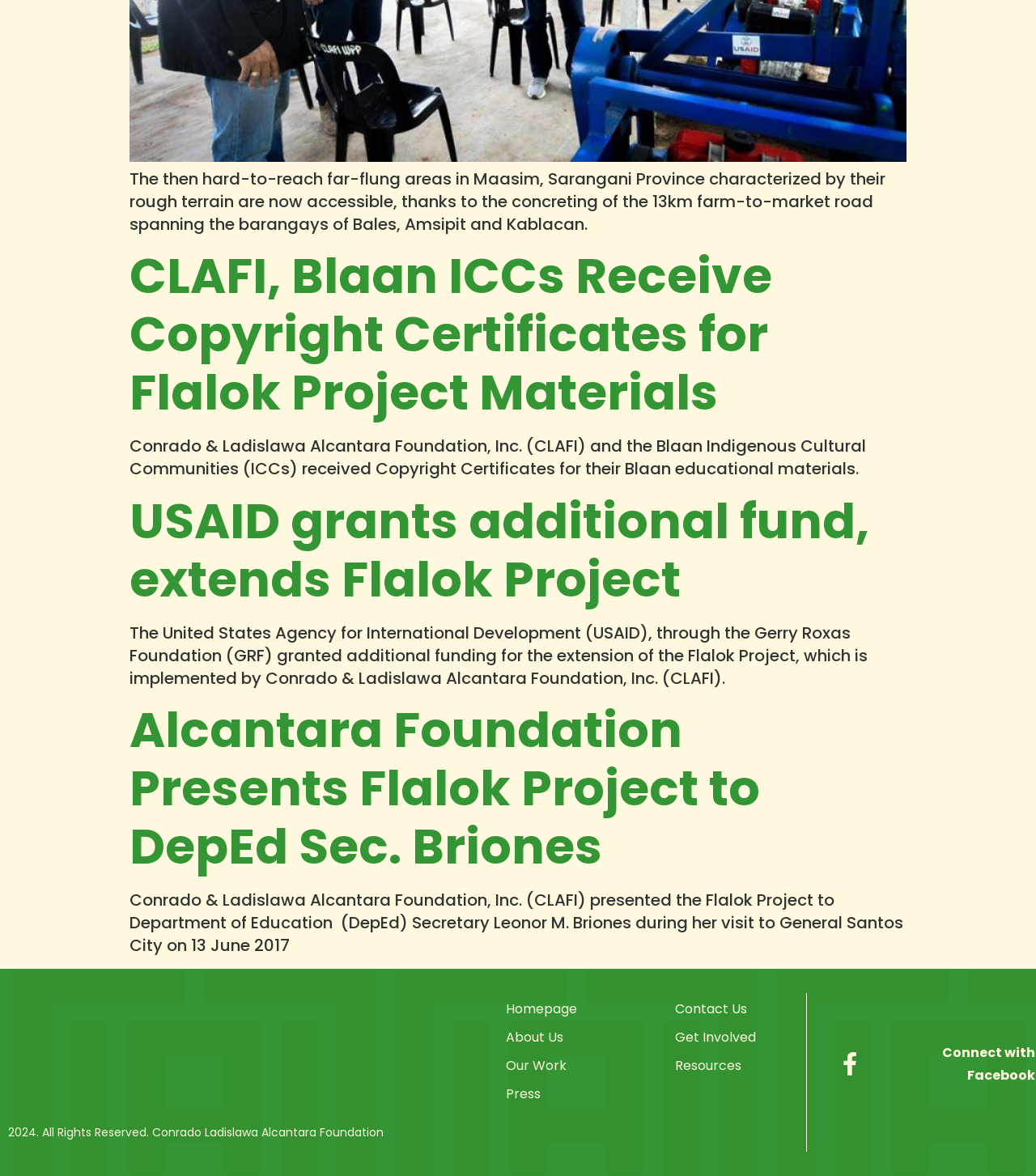Please identify the coordinates of the bounding box that should be clicked to fulfill this instruction: "Click on 'In New Jersey, with $2 million from Knight, the Local News Lab launches to seek revenue models'".

None